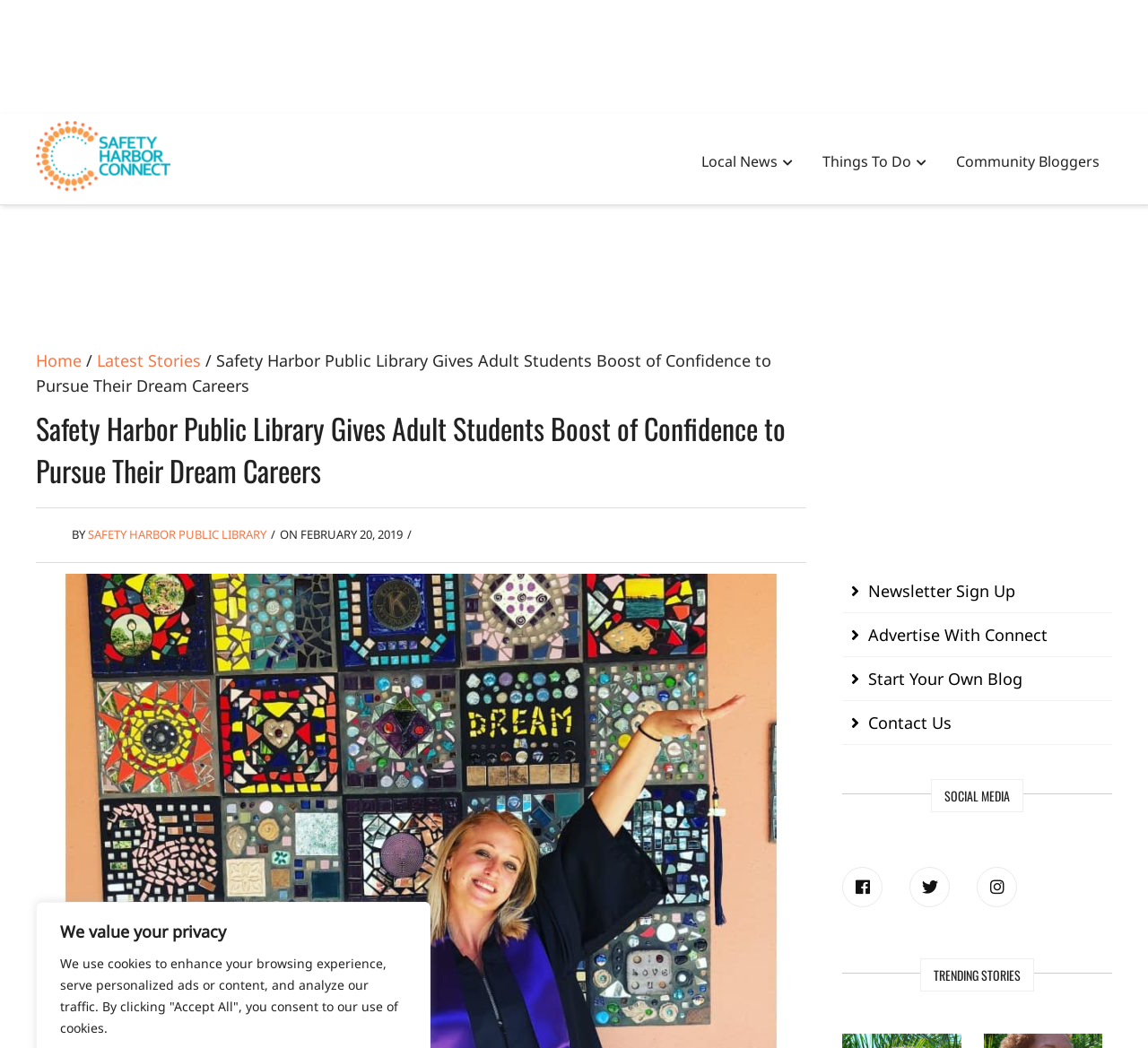Identify the bounding box for the UI element that is described as follows: "title="instagram"".

[0.851, 0.827, 0.886, 0.865]